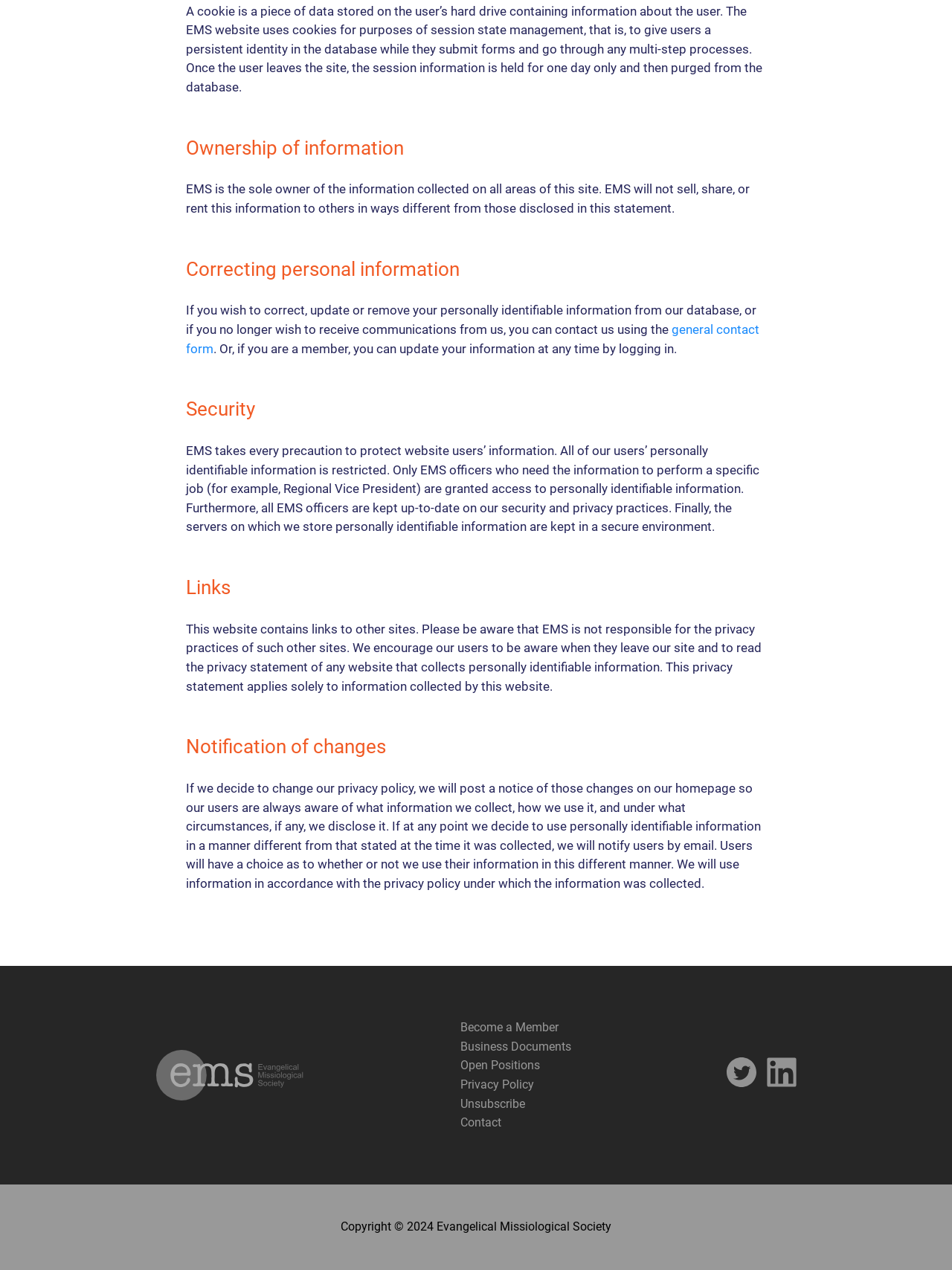Please find the bounding box coordinates of the element that you should click to achieve the following instruction: "Click the 'Contact' link". The coordinates should be presented as four float numbers between 0 and 1: [left, top, right, bottom].

[0.483, 0.878, 0.526, 0.889]